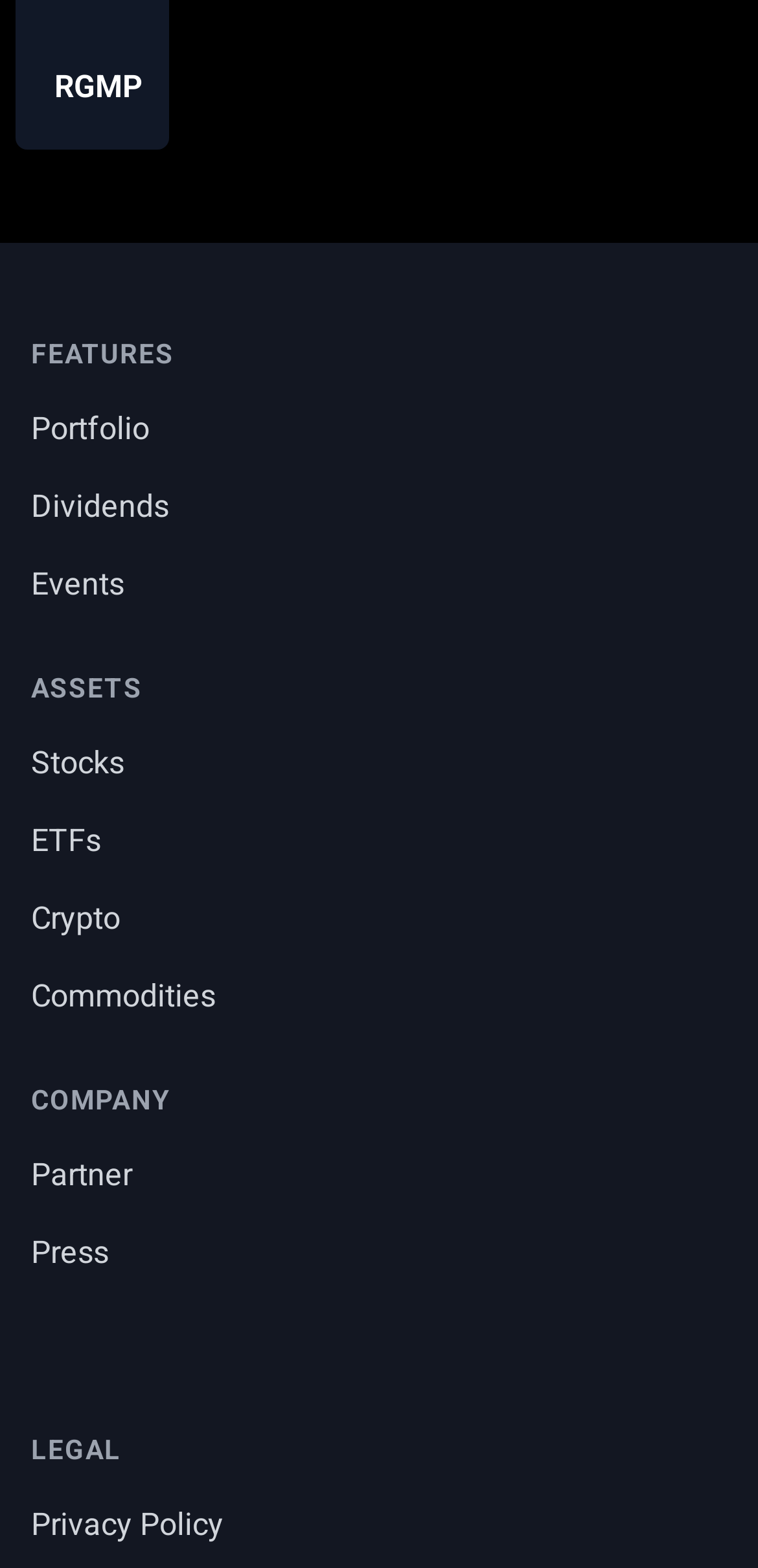Locate the bounding box coordinates of the clickable area needed to fulfill the instruction: "Check company partners".

[0.041, 0.735, 0.174, 0.765]